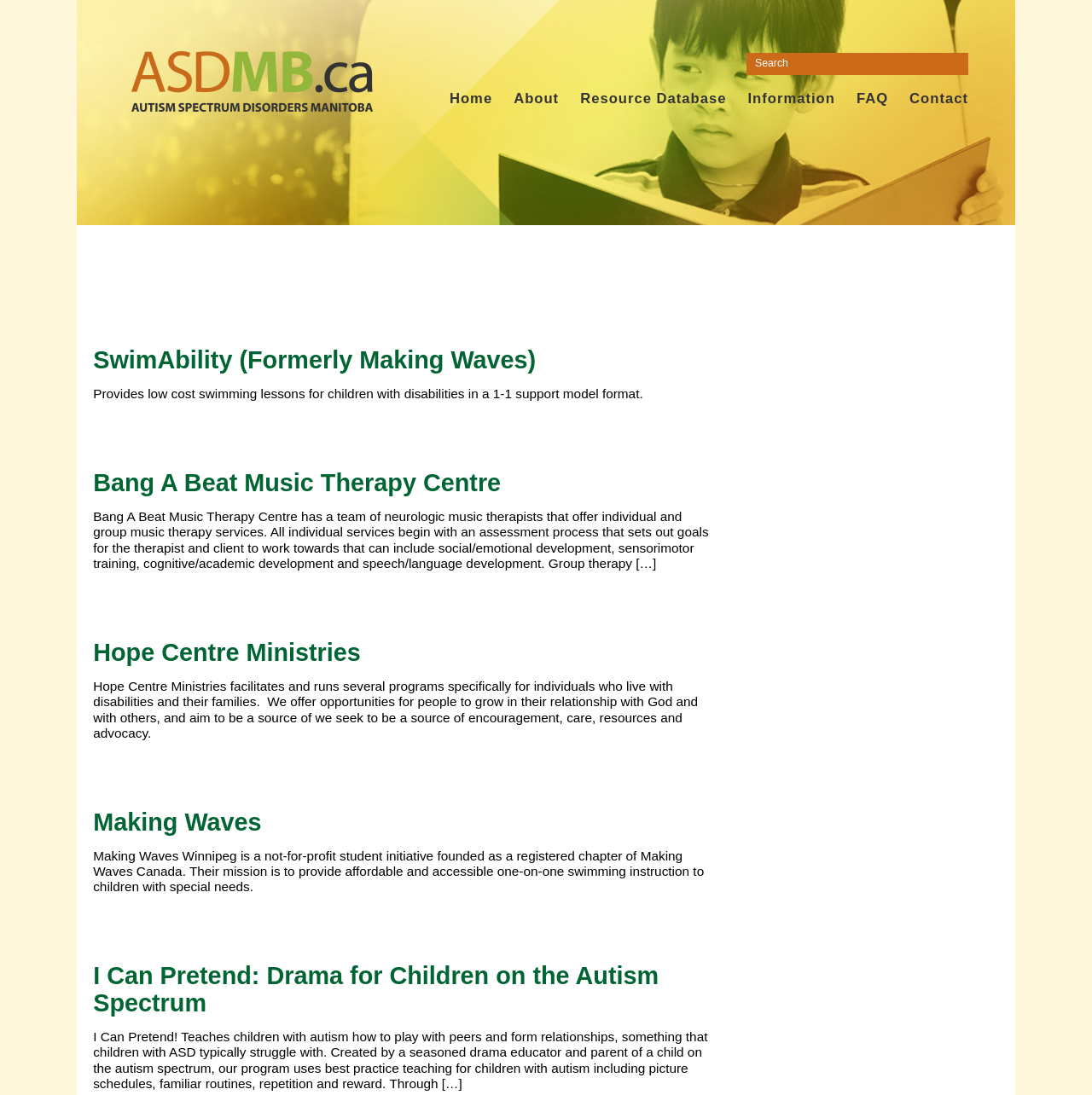Observe the image and answer the following question in detail: How many organizations are listed on this webpage?

There are five organizations listed on this webpage, which are SwimAbility, Bang A Beat Music Therapy Centre, Hope Centre Ministries, Making Waves, and I Can Pretend: Drama for Children on the Autism Spectrum.